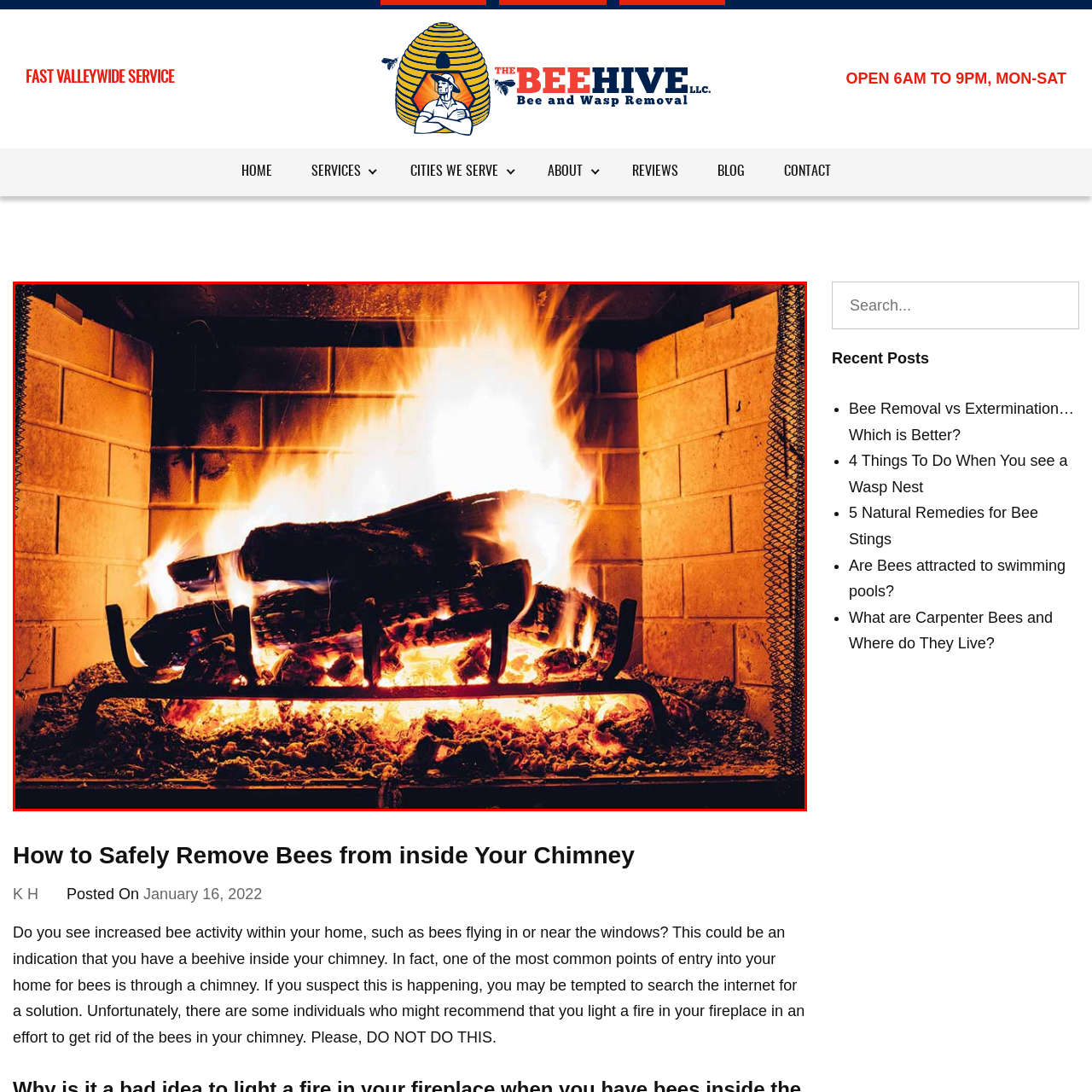Inspect the image surrounded by the red border and give a one-word or phrase answer to the question:
Why is safety emphasized in the caption?

Due to potential beehives